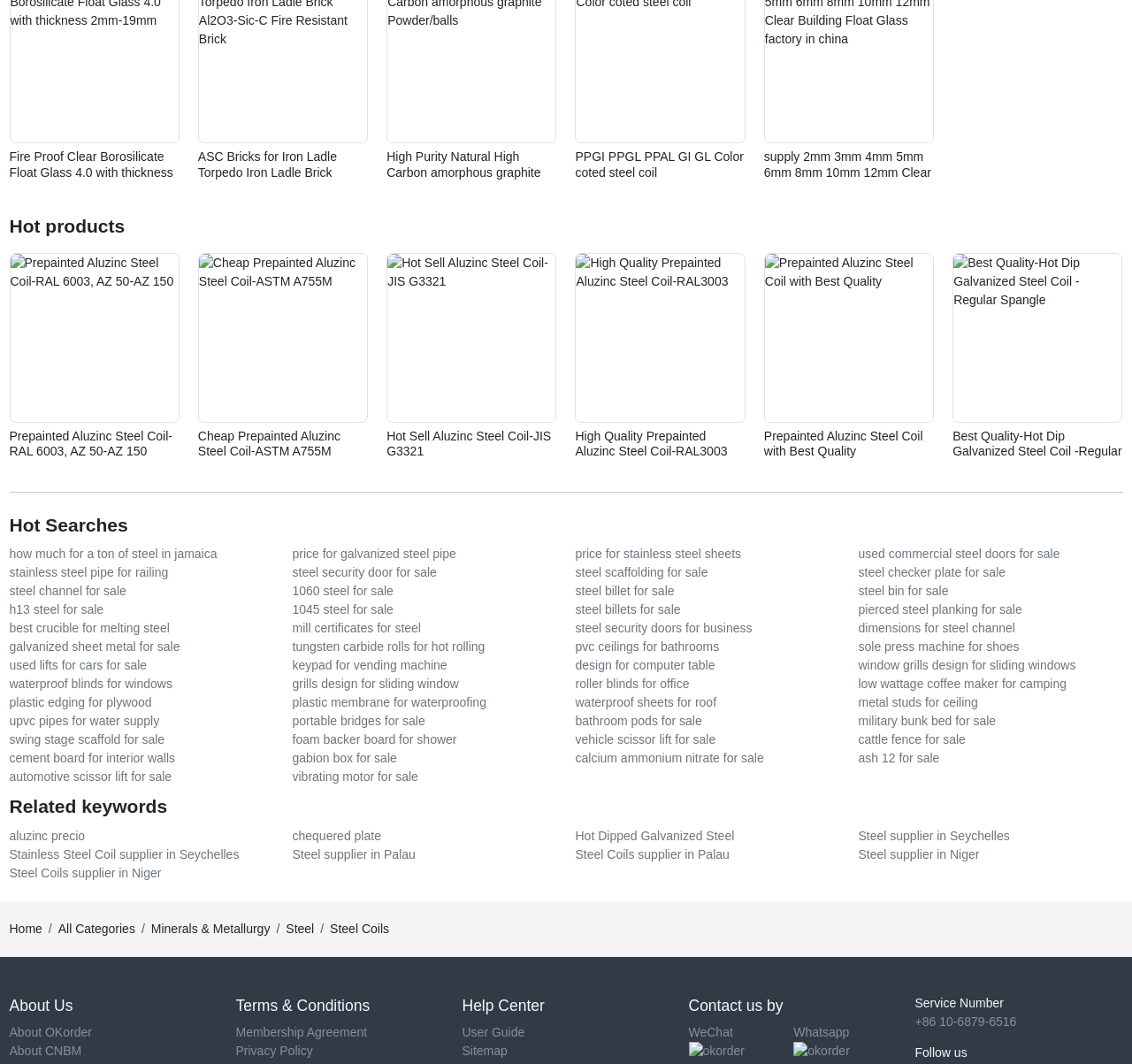Using the description "+1 949-224-4614", locate and provide the bounding box of the UI element.

None